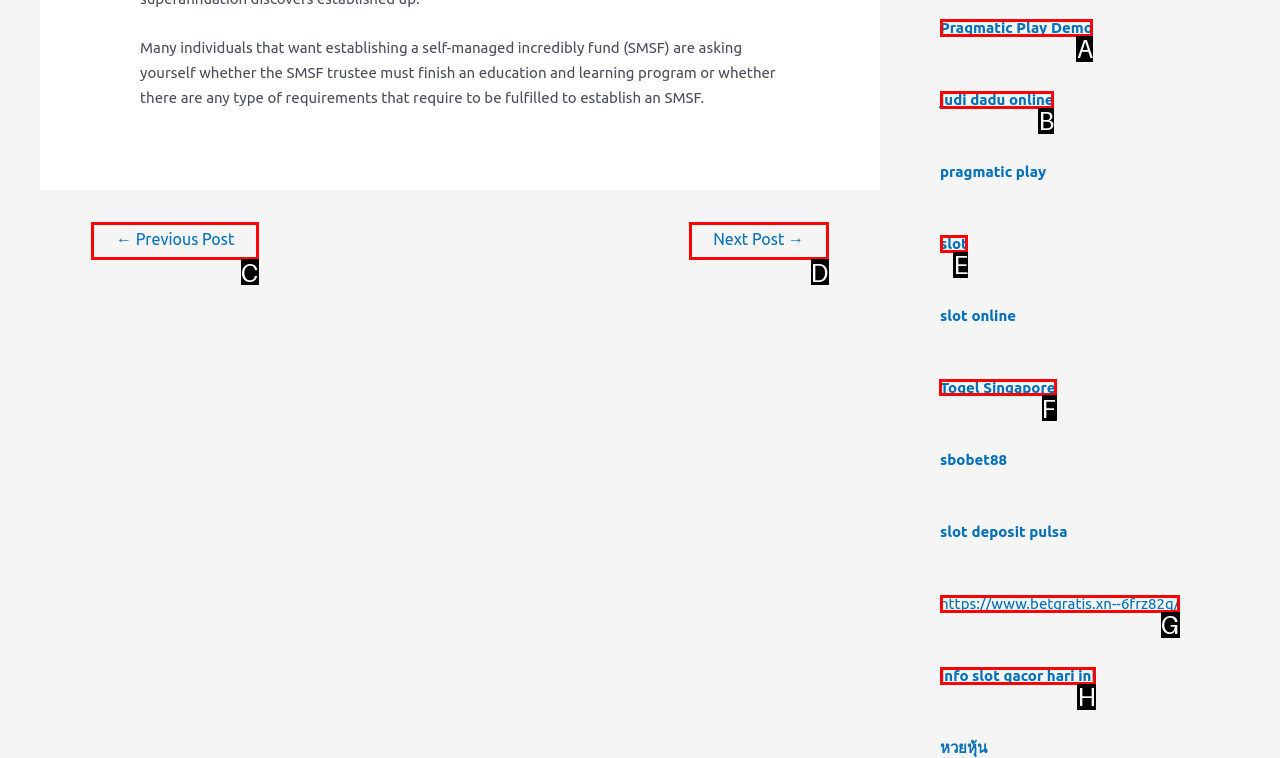Identify the correct option to click in order to complete this task: Check the 'Togel Singapore' link
Answer with the letter of the chosen option directly.

F